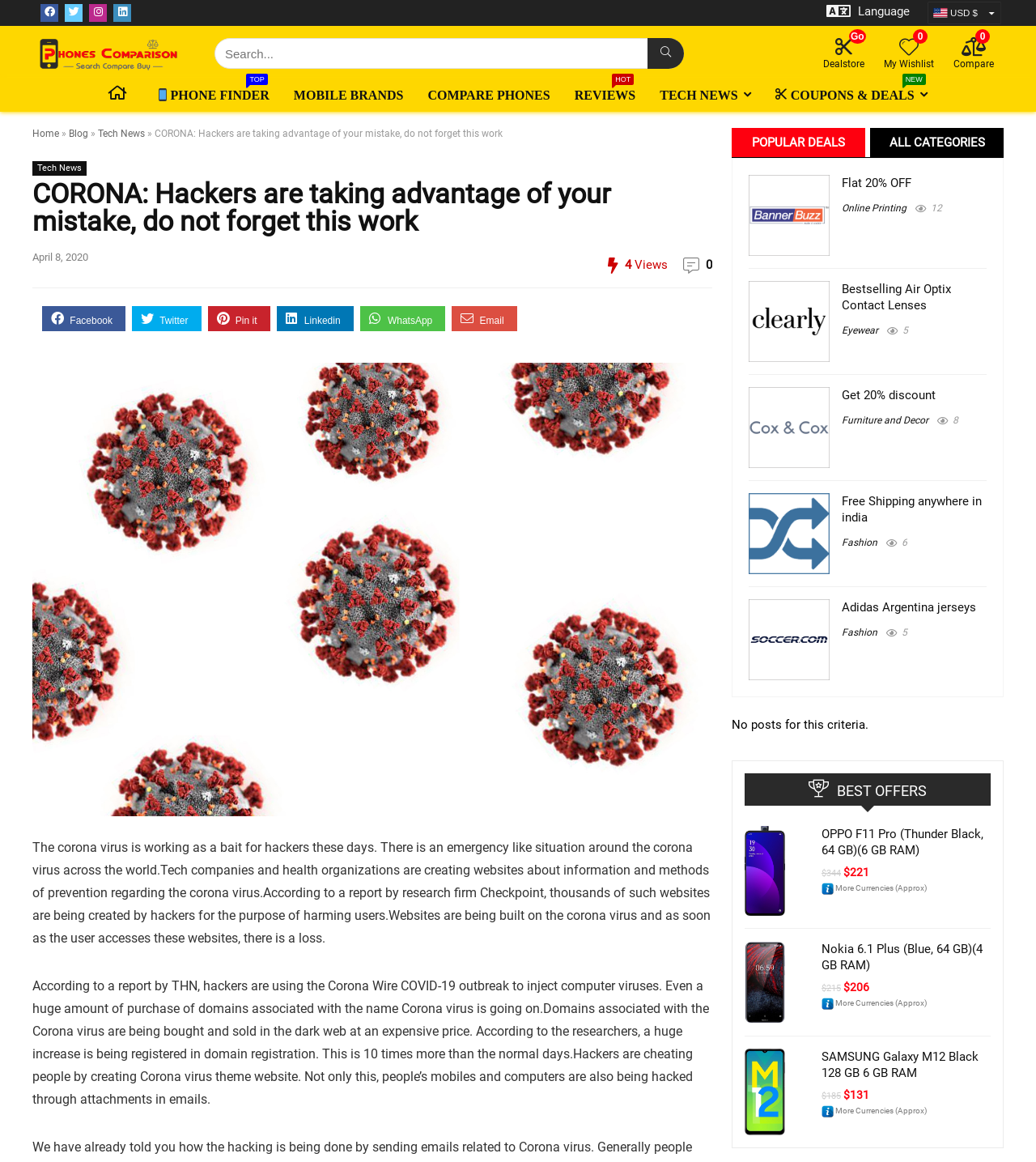Please determine the bounding box coordinates of the element to click on in order to accomplish the following task: "Read tech news". Ensure the coordinates are four float numbers ranging from 0 to 1, i.e., [left, top, right, bottom].

[0.627, 0.07, 0.735, 0.096]